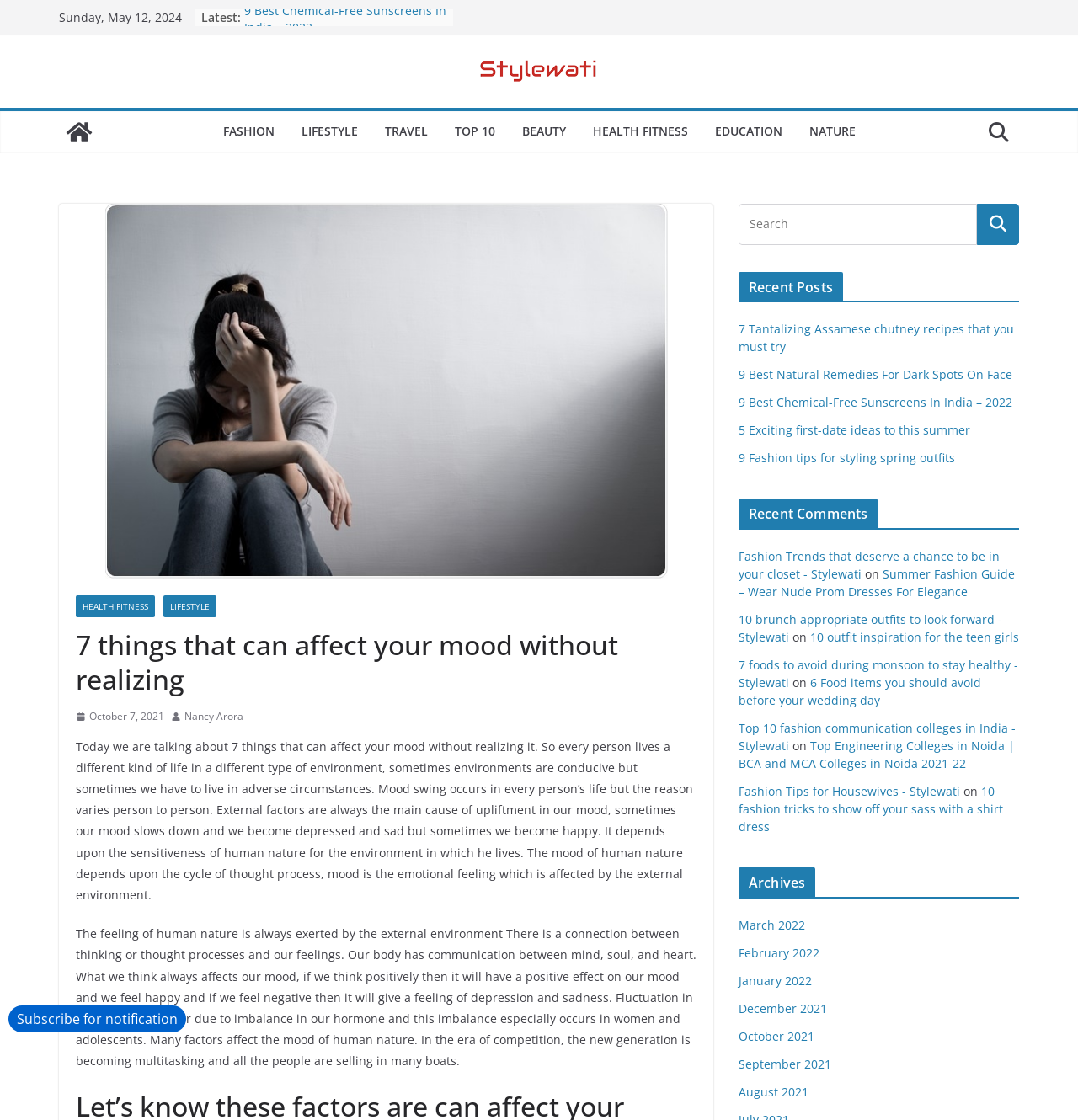Please determine the bounding box coordinates of the area that needs to be clicked to complete this task: 'View recent posts'. The coordinates must be four float numbers between 0 and 1, formatted as [left, top, right, bottom].

[0.685, 0.243, 0.945, 0.27]